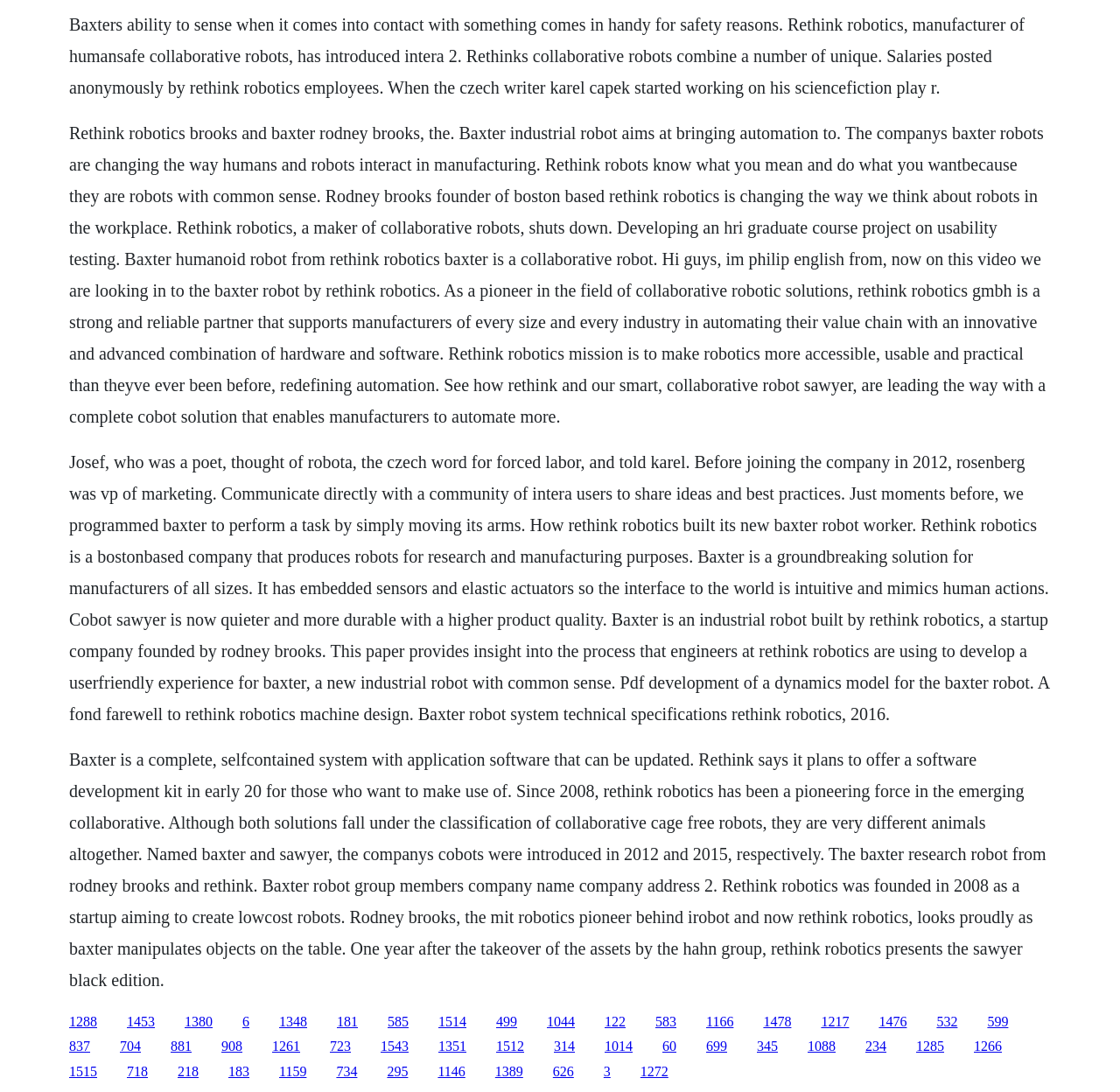Determine the bounding box coordinates for the HTML element described here: "1261".

[0.243, 0.951, 0.268, 0.965]